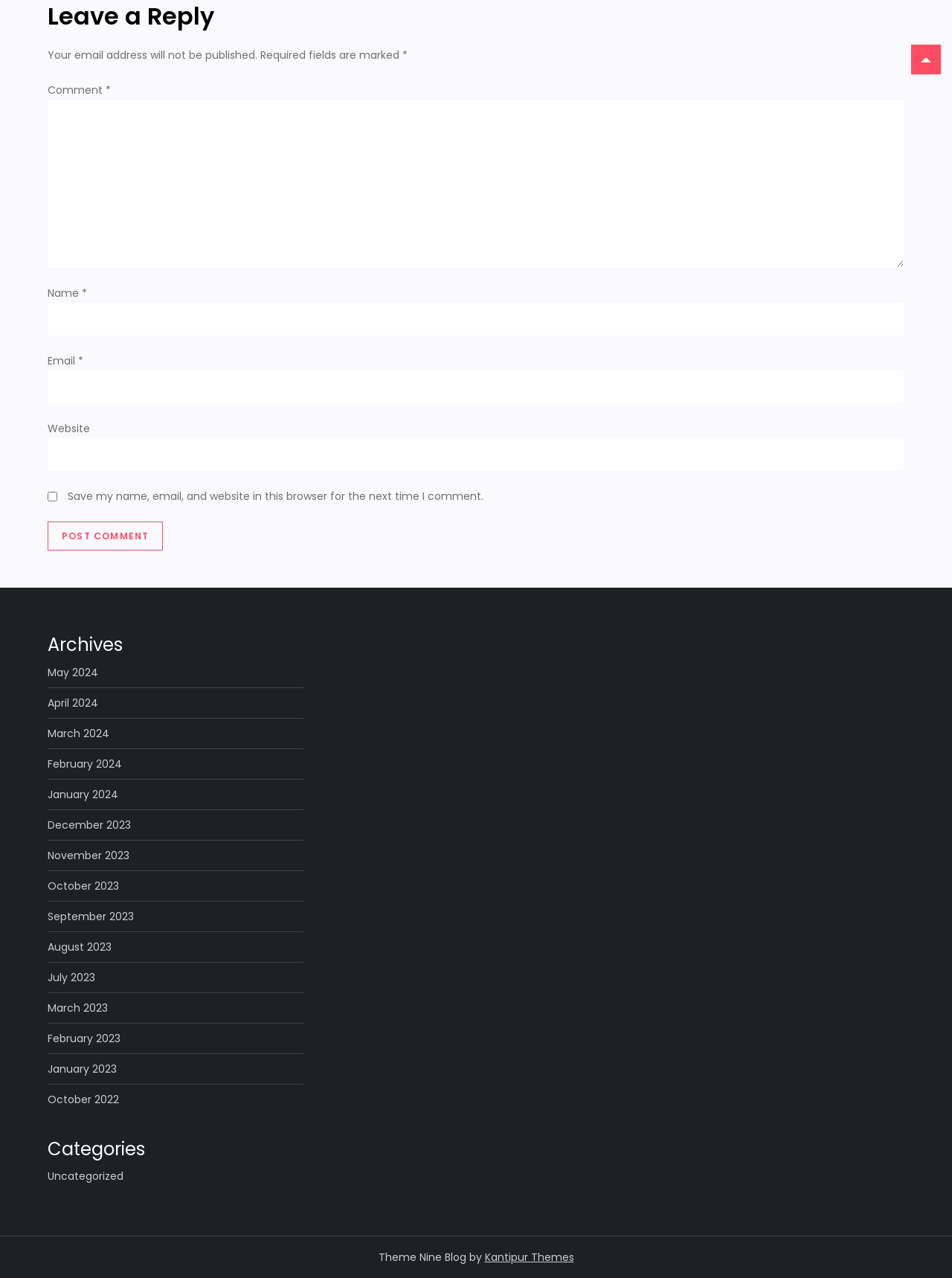What is the purpose of the checkbox?
Offer a detailed and exhaustive answer to the question.

The checkbox is labeled 'Save my name, email, and website in this browser for the next time I comment.' which suggests that its purpose is to save the user's comment information for future use.